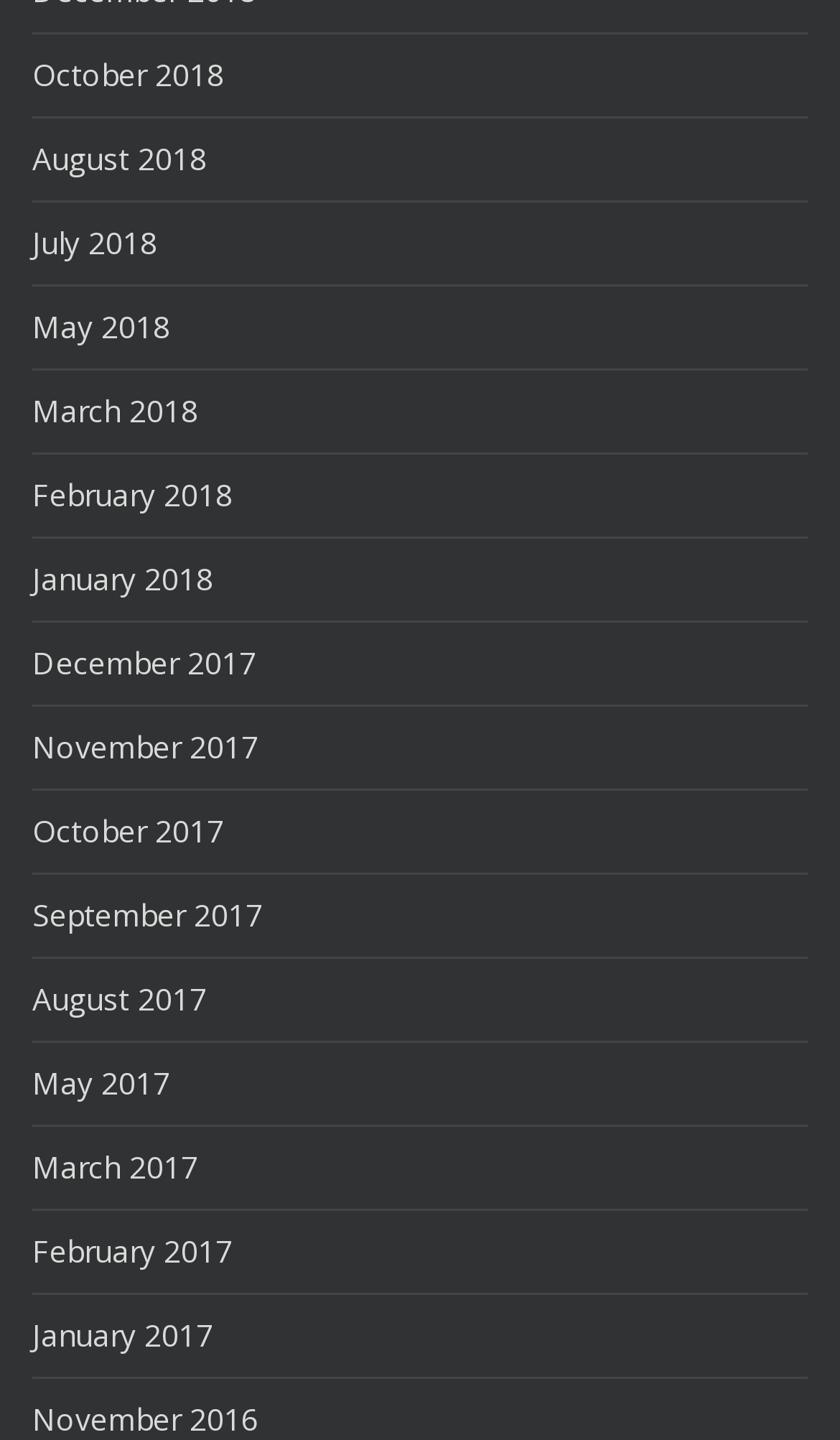Please identify the bounding box coordinates of the element's region that needs to be clicked to fulfill the following instruction: "view August 2017". The bounding box coordinates should consist of four float numbers between 0 and 1, i.e., [left, top, right, bottom].

[0.038, 0.679, 0.246, 0.707]